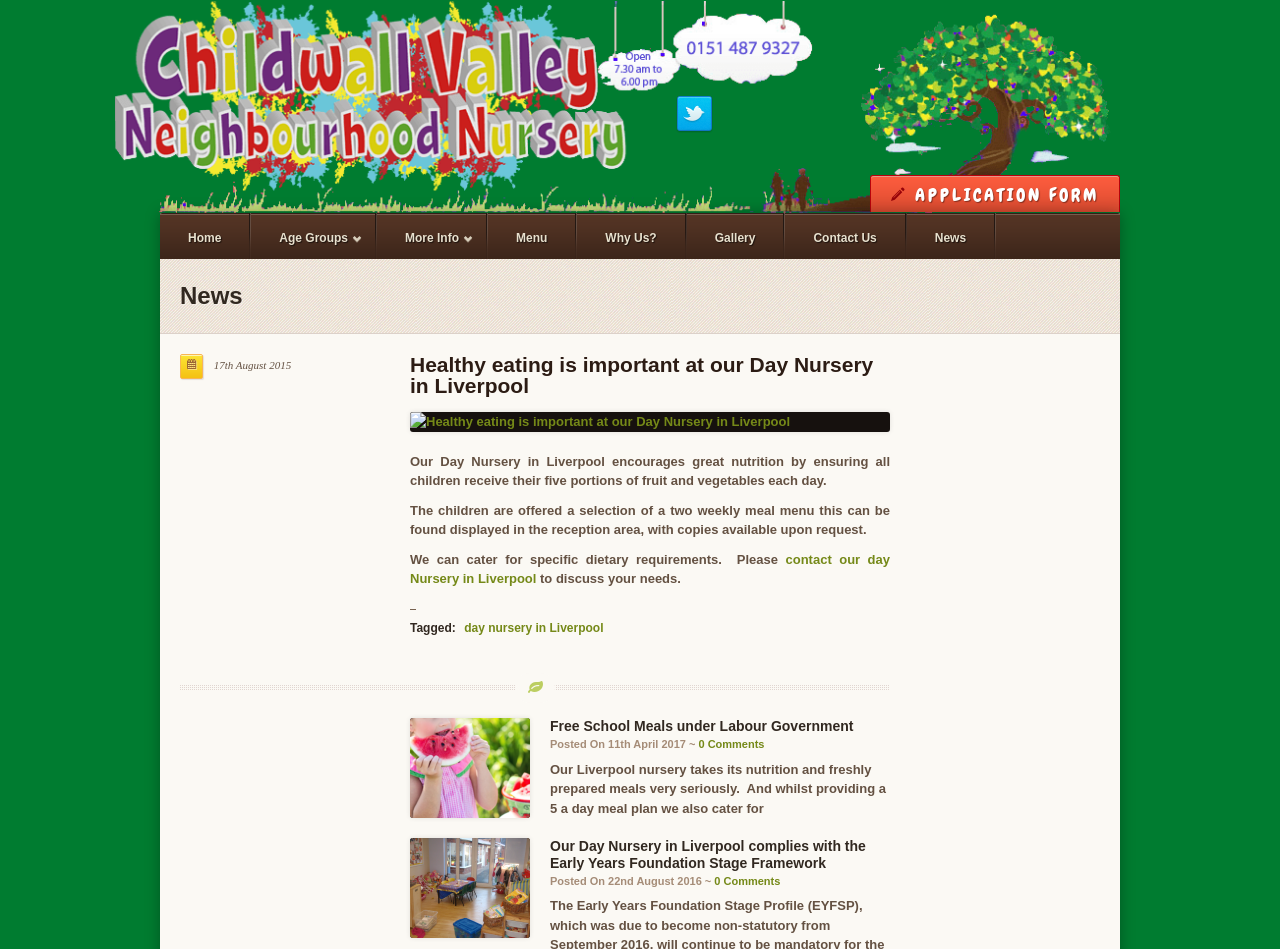Determine the bounding box coordinates of the area to click in order to meet this instruction: "View the application form".

[0.68, 0.185, 0.875, 0.224]